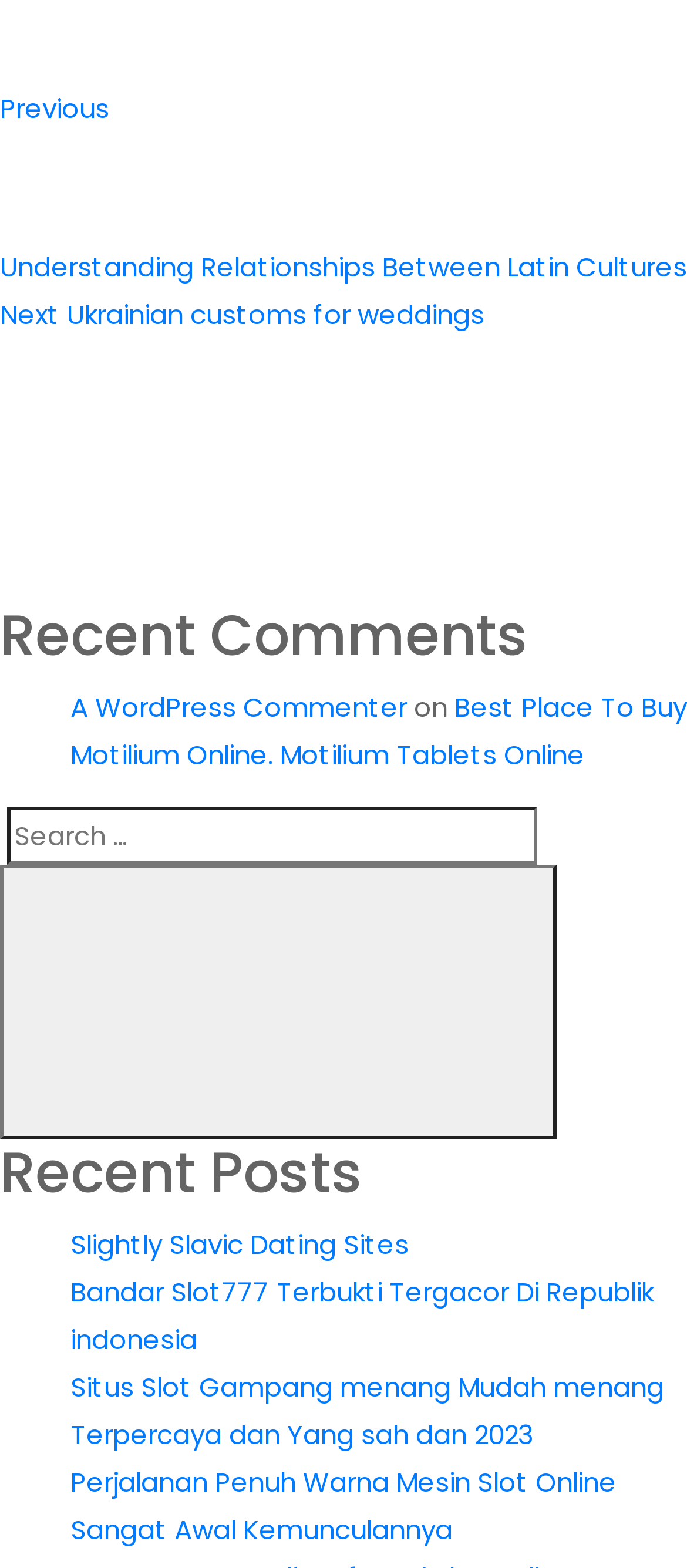Carefully observe the image and respond to the question with a detailed answer:
How many links are there in the 'Recent Comments' section?

I counted the number of links in the 'Recent Comments' section and found two links, one with the text 'A WordPress Commenter' and another with a longer text.